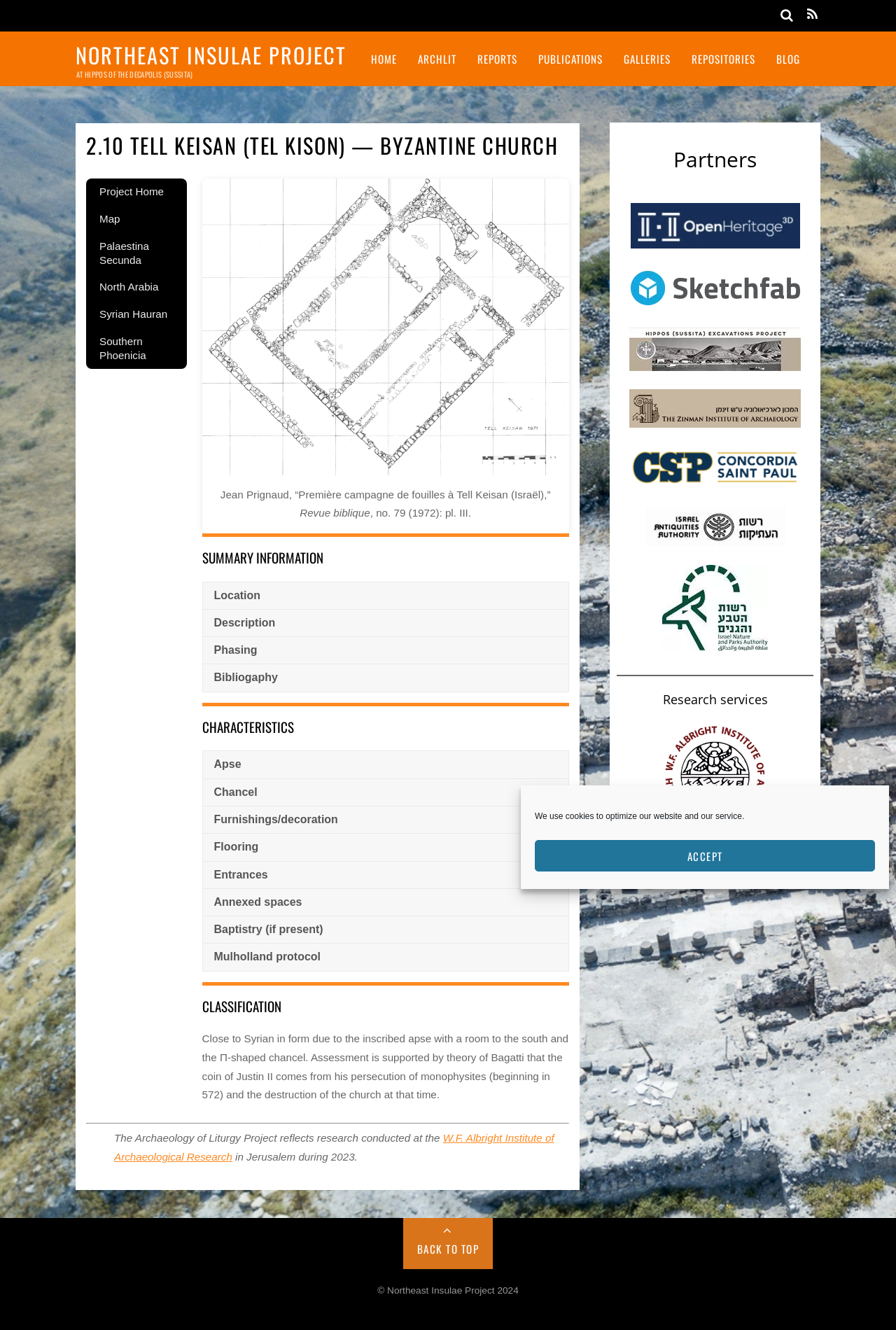Identify the bounding box coordinates of the element to click to follow this instruction: 'View reports'. Ensure the coordinates are four float values between 0 and 1, provided as [left, top, right, bottom].

[0.533, 0.038, 0.577, 0.05]